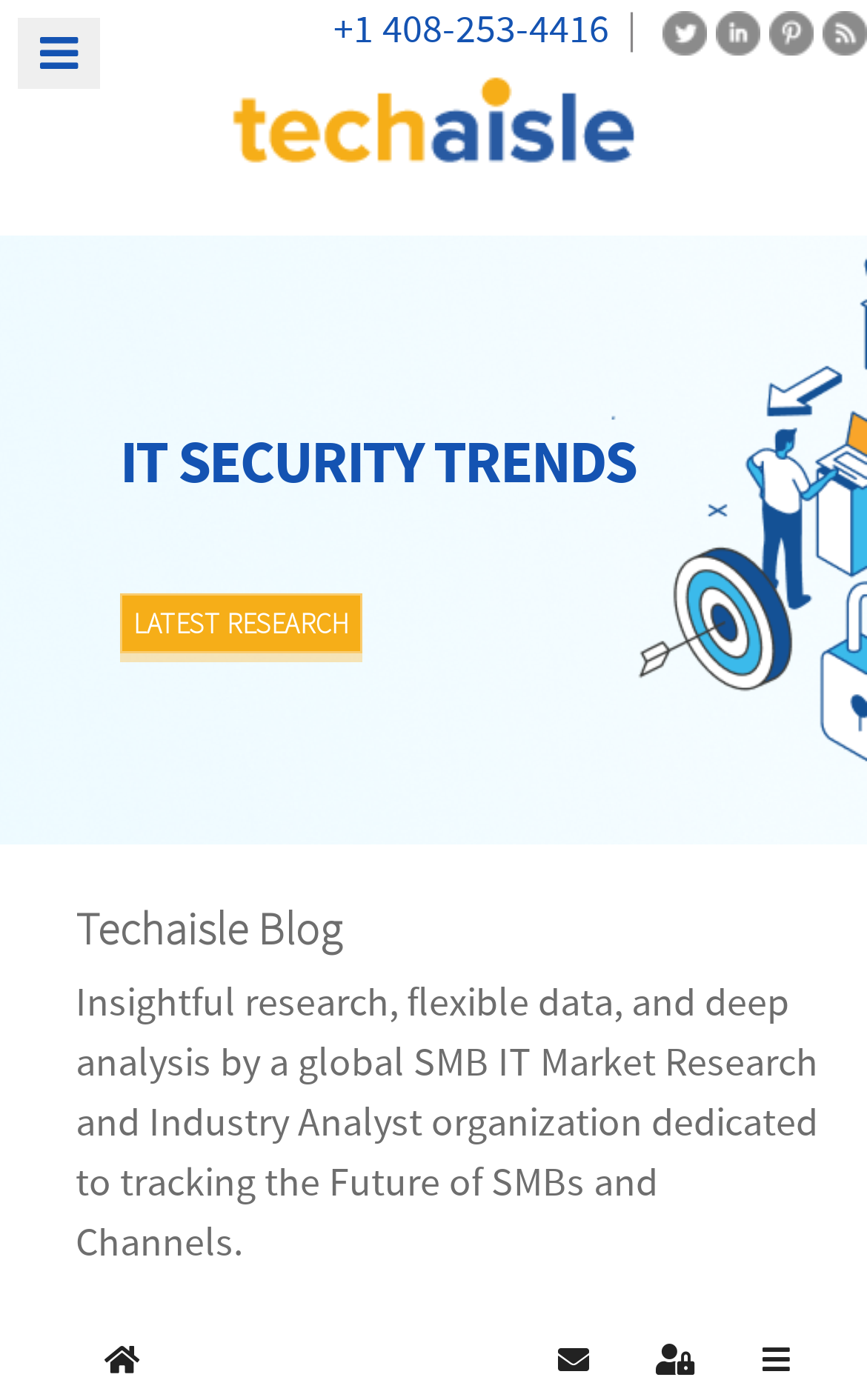What is the description of the organization?
Craft a detailed and extensive response to the question.

I found the description of the organization by looking at the bottom of the webpage, where I saw a paragraph describing the organization as a 'global SMB IT Market Research and Industry Analyst organization'.